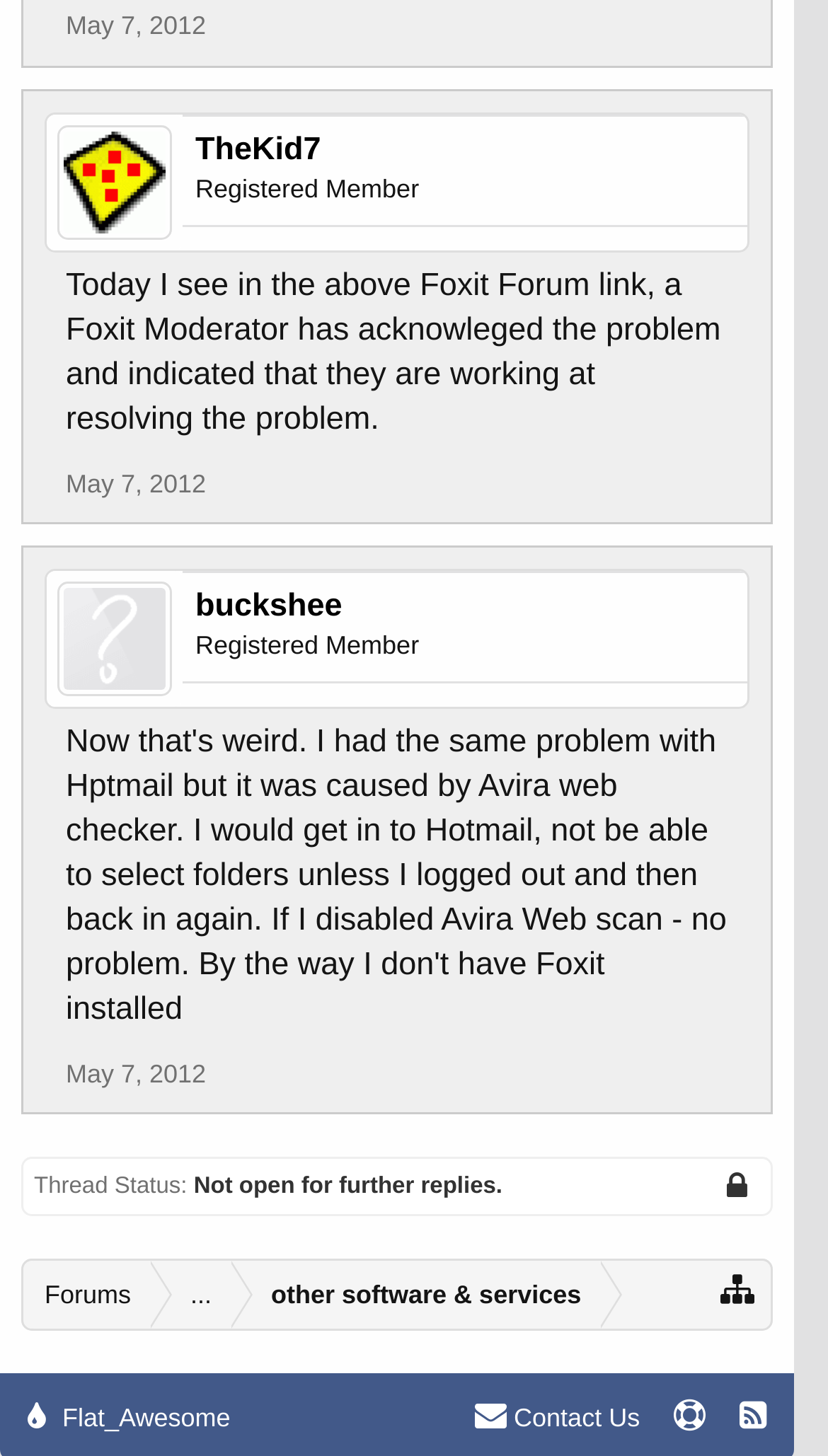From the webpage screenshot, identify the region described by TheKid7. Provide the bounding box coordinates as (top-left x, top-left y, bottom-right x, bottom-right y), with each value being a floating point number between 0 and 1.

[0.236, 0.088, 0.888, 0.117]